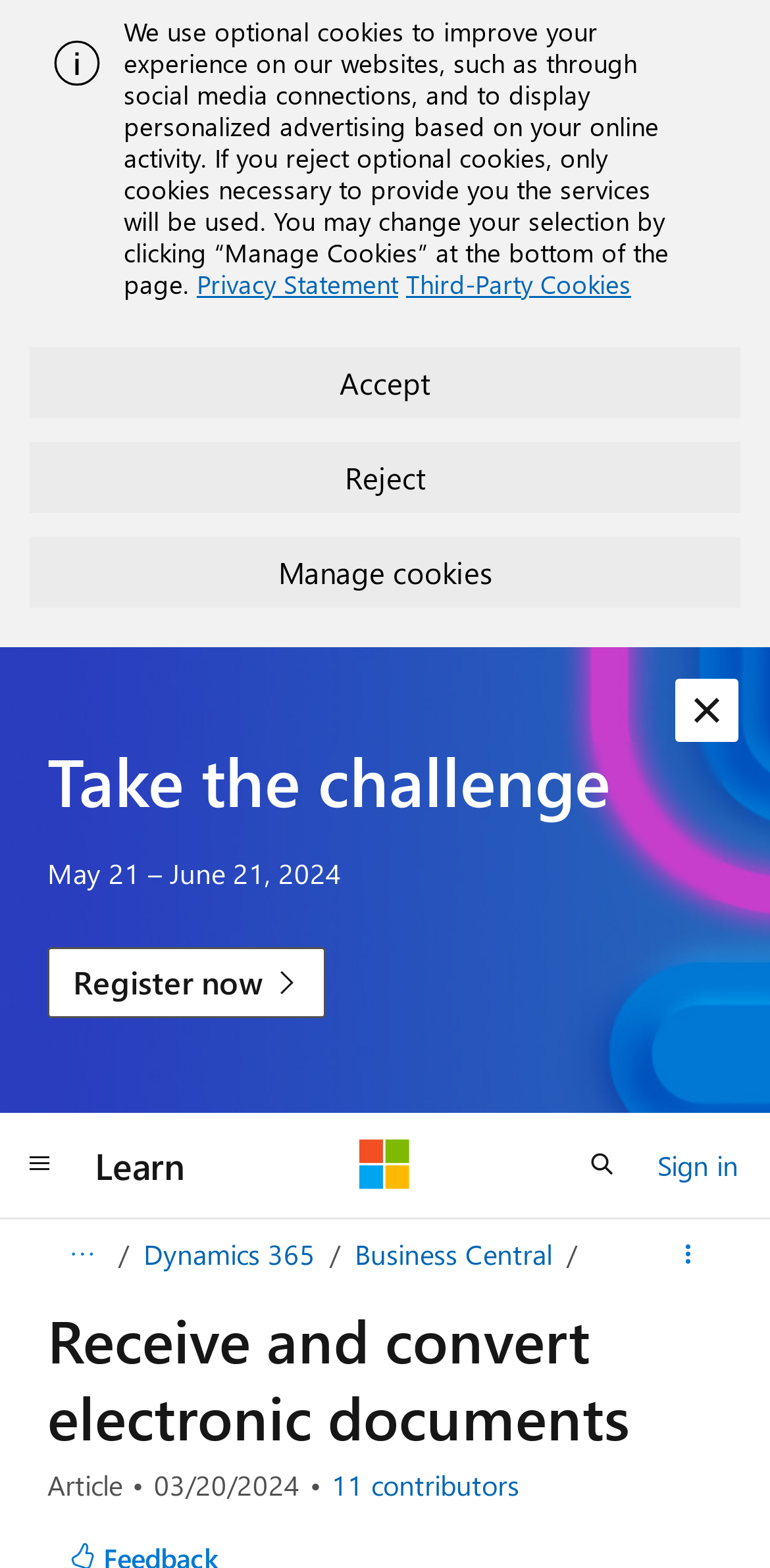Provide a short, one-word or phrase answer to the question below:
How many contributors are there to the article?

11